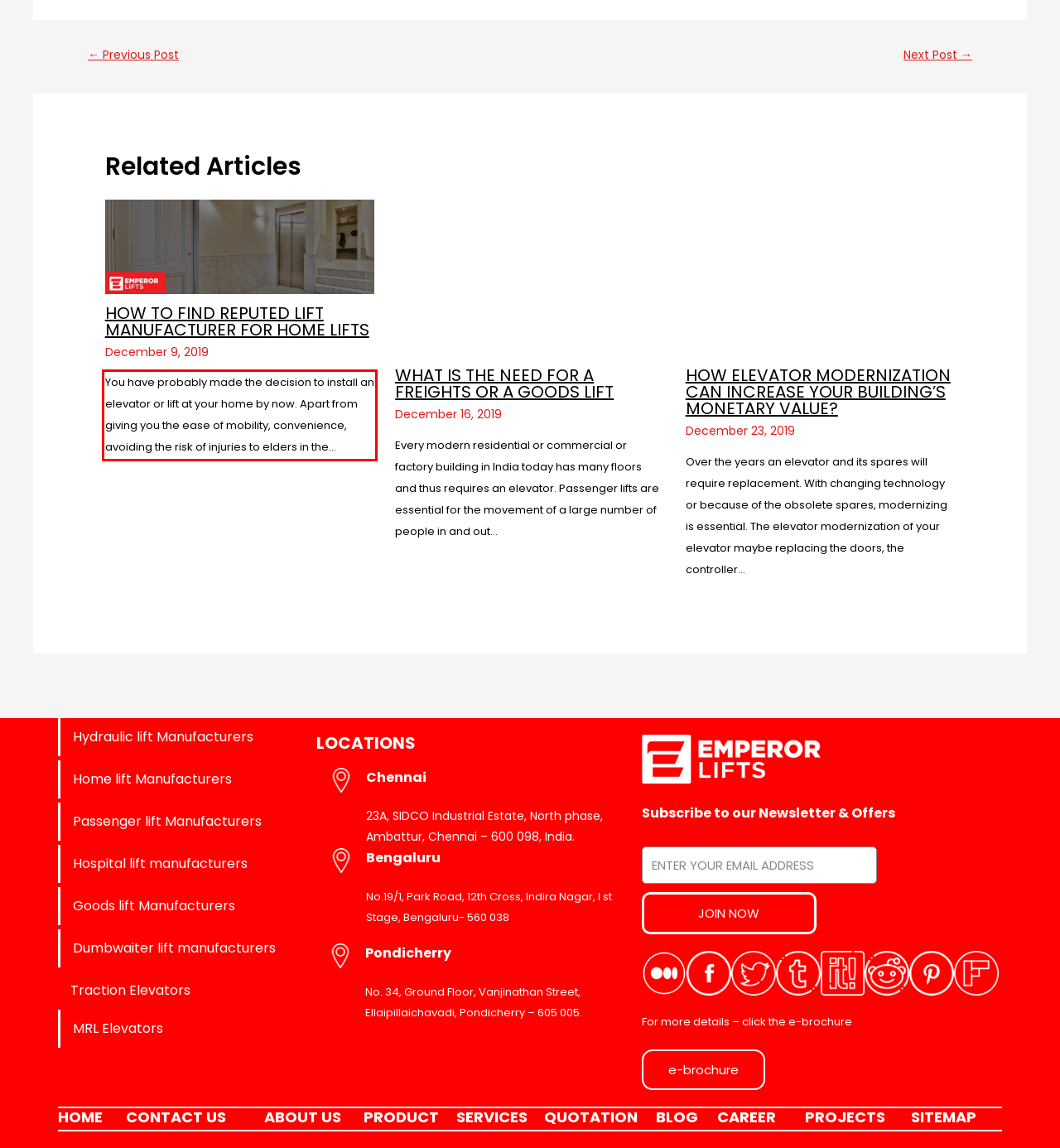Locate the red bounding box in the provided webpage screenshot and use OCR to determine the text content inside it.

You have probably made the decision to install an elevator or lift at your home by now. Apart from giving you the ease of mobility, convenience, avoiding the risk of injuries to elders in the…